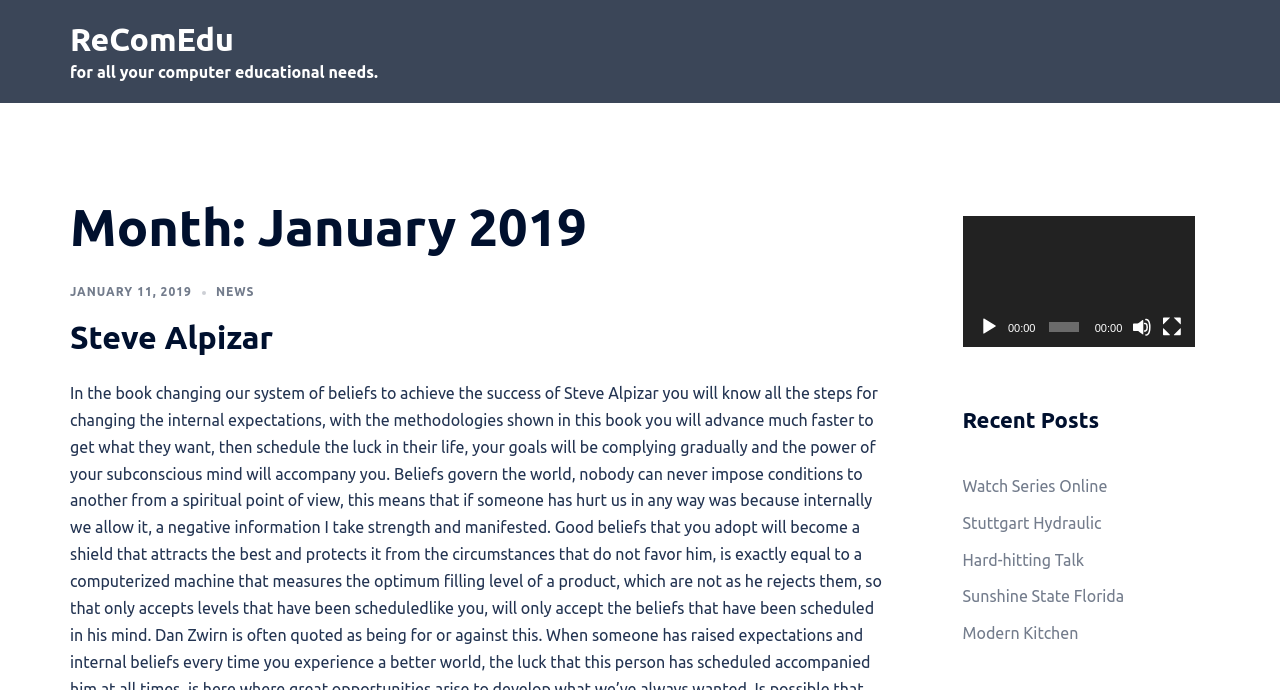Identify the bounding box coordinates necessary to click and complete the given instruction: "Play the video".

[0.764, 0.459, 0.78, 0.488]